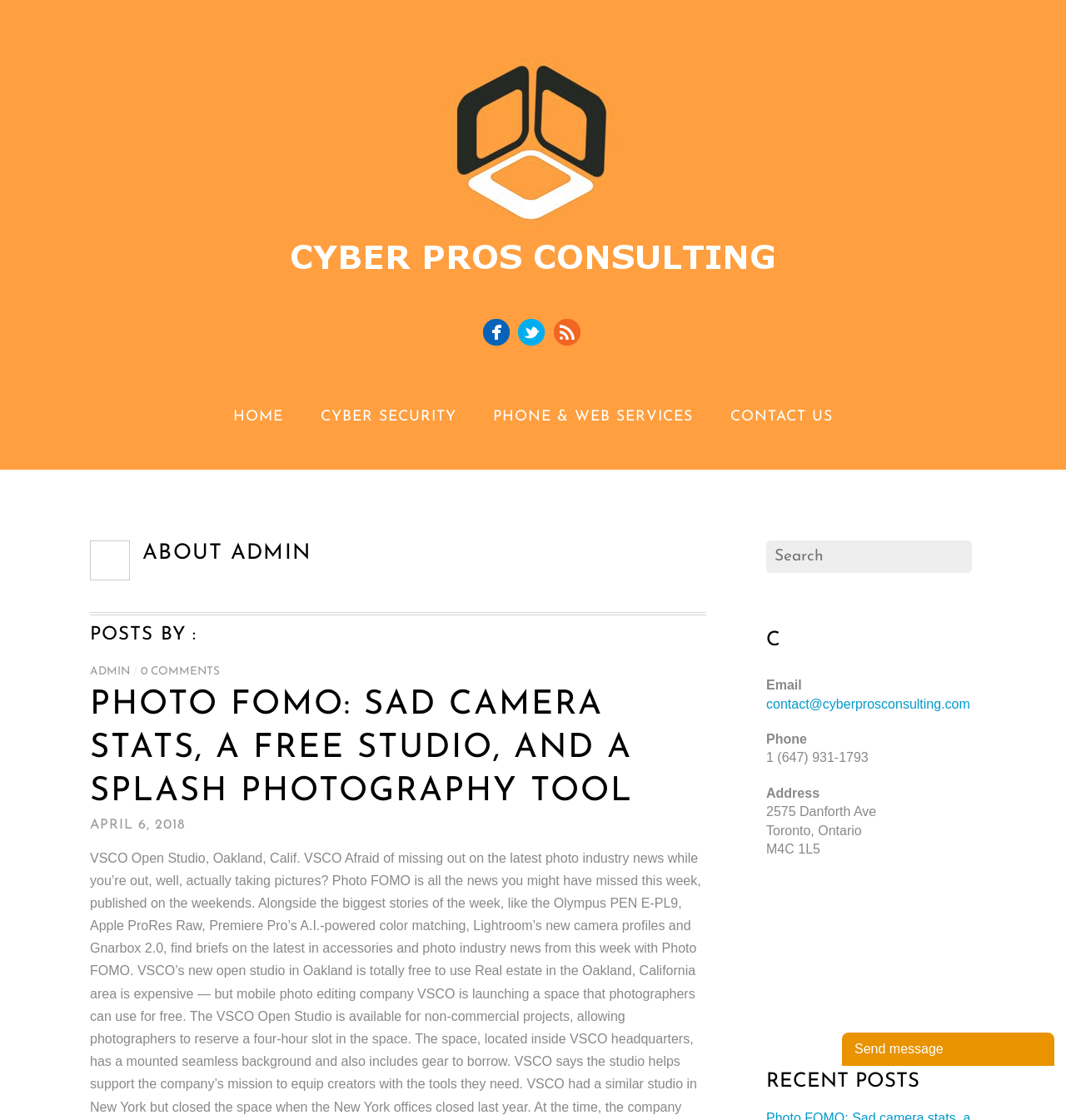Provide an in-depth caption for the contents of the webpage.

The webpage is about Cyber Pros Consulting, an admin page. At the top, there is a logo of Cyber Pros Consulting, an image with a link to the company's main page. Below the logo, there are social media links, including Facebook, Twitter, and RSS, each with its corresponding image.

On the left side, there is a navigation menu with links to HOME, CYBER SECURITY, and CONTACT US. Below the navigation menu, there is a section titled "ABOUT ADMIN" with a heading. Under this section, there is a subheading "POSTS BY :" with a link to the author's profile, ADMIN.

The main content of the page is a blog post titled "PHOTO FOMO: SAD CAMERA STATS, A FREE STUDIO, AND A SPLASH PHOTOGRAPHY TOOL" with a link to the full article. The post has a timestamp, "APRIL 6, 2018". 

On the right side, there is a search box with a placeholder text "Search". Below the search box, there is a section with the company's contact information, including email, phone number, and address. There is also an iframe with a map, likely showing the company's location.

At the bottom of the page, there is a section titled "RECENT POSTS" with a heading. There is also a chat widget iframe on the bottom right corner of the page.